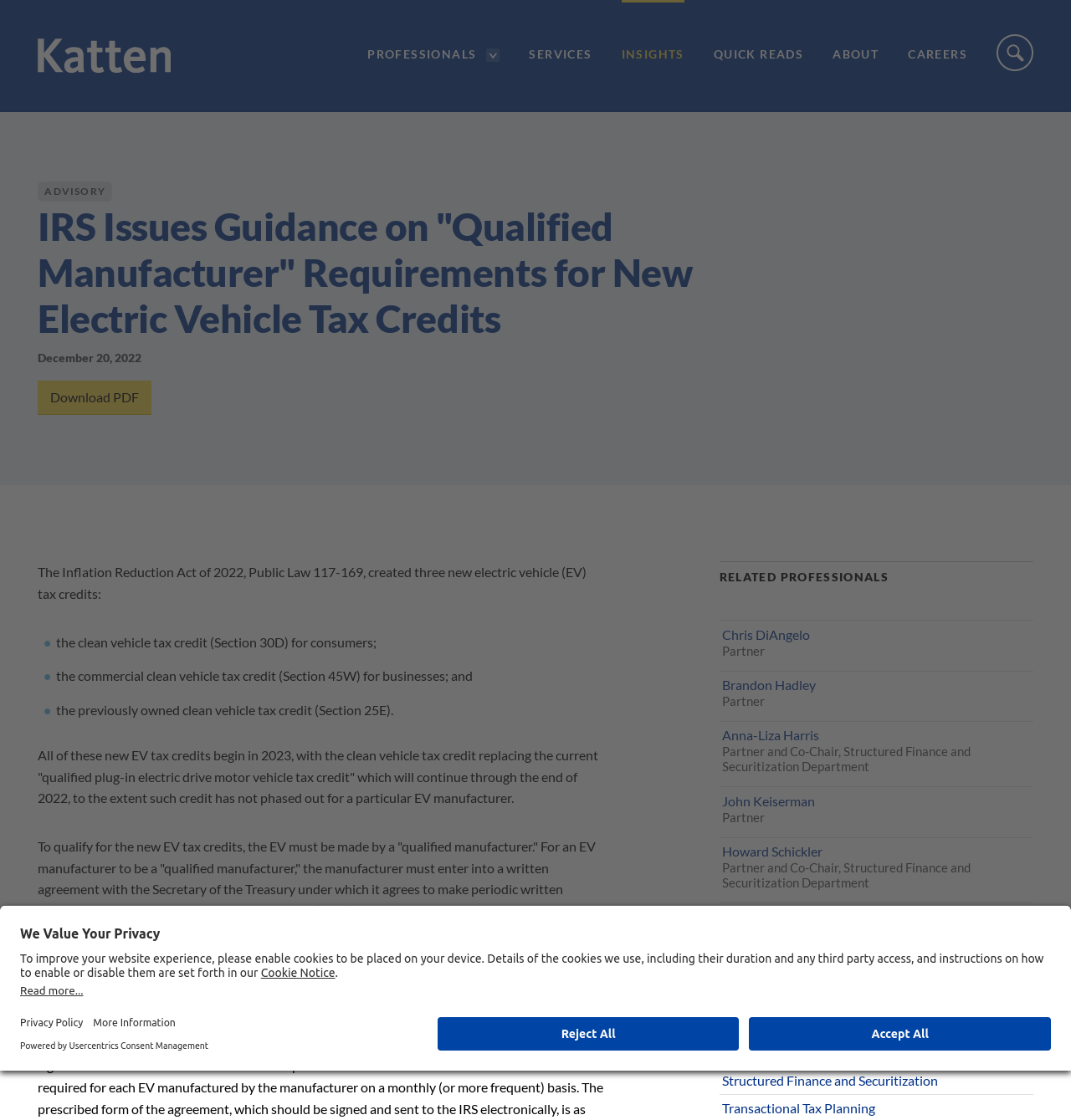Can you find the bounding box coordinates for the element that needs to be clicked to execute this instruction: "Click the 'HOME' link"? The coordinates should be given as four float numbers between 0 and 1, i.e., [left, top, right, bottom].

[0.035, 0.077, 0.066, 0.093]